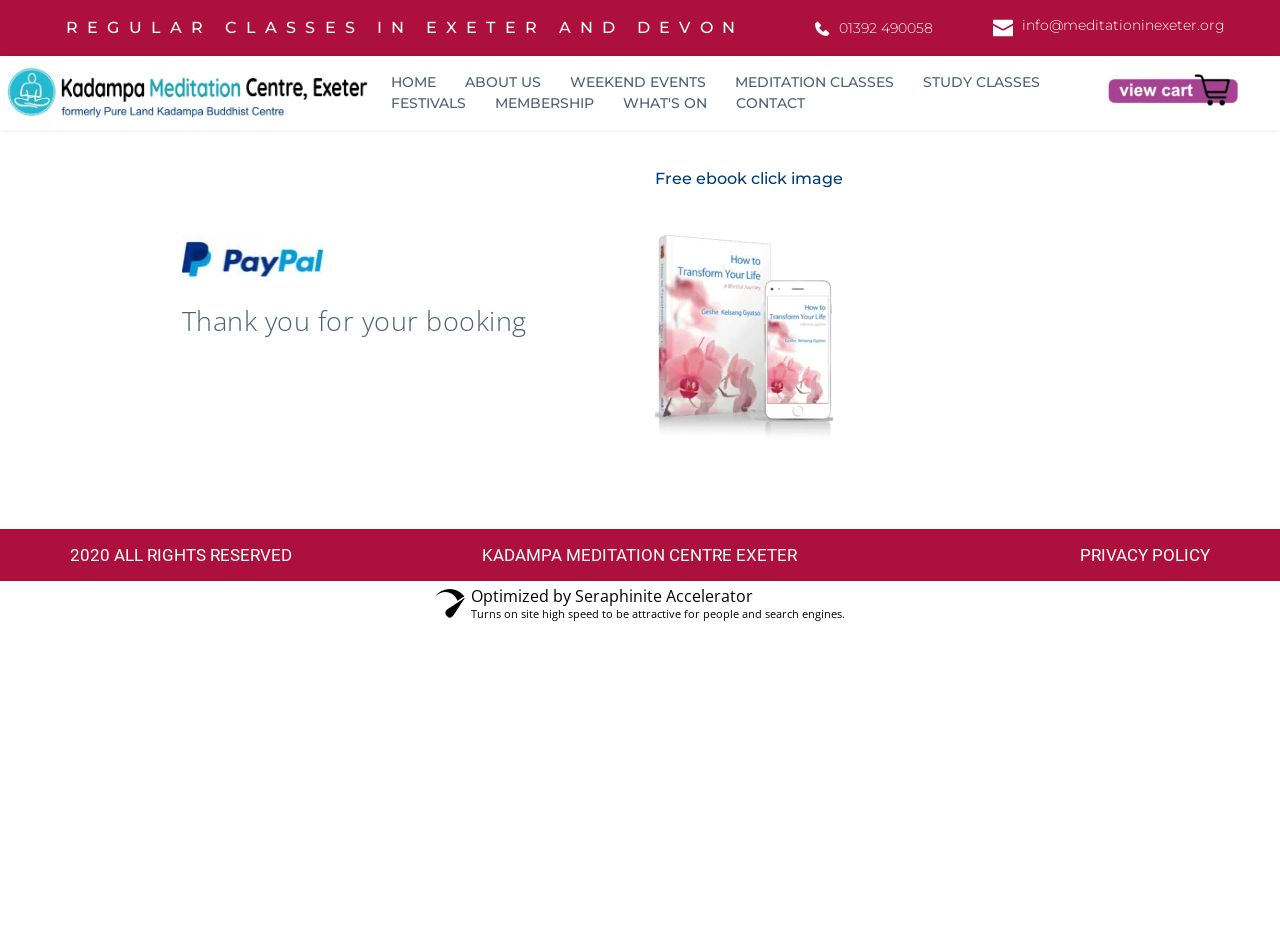Provide a single word or phrase answer to the question: 
What is the phone number of the meditation centre?

01392 490058